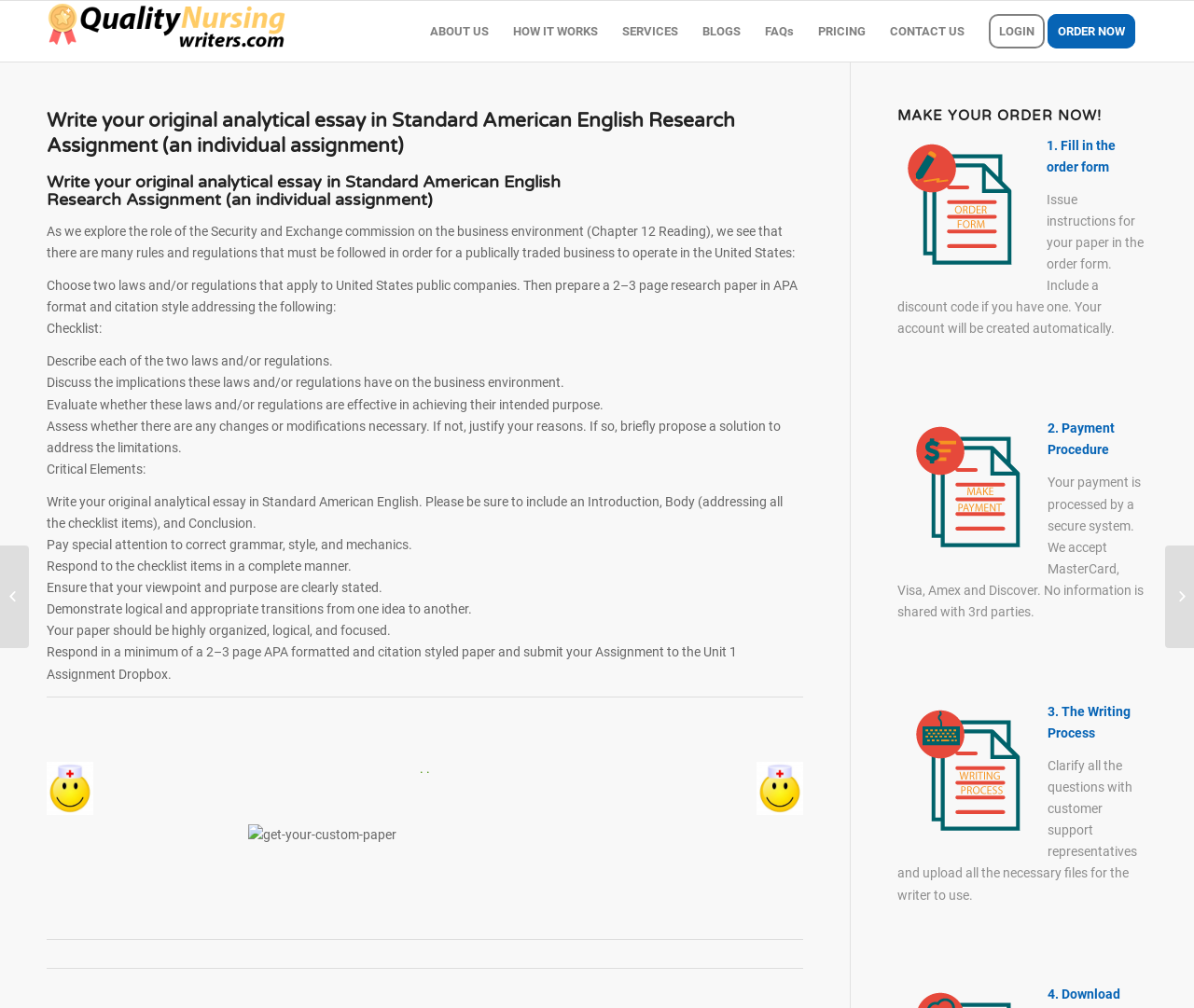Identify the first-level heading on the webpage and generate its text content.

Write your original analytical essay in Standard American English Research Assignment (an individual assignment)